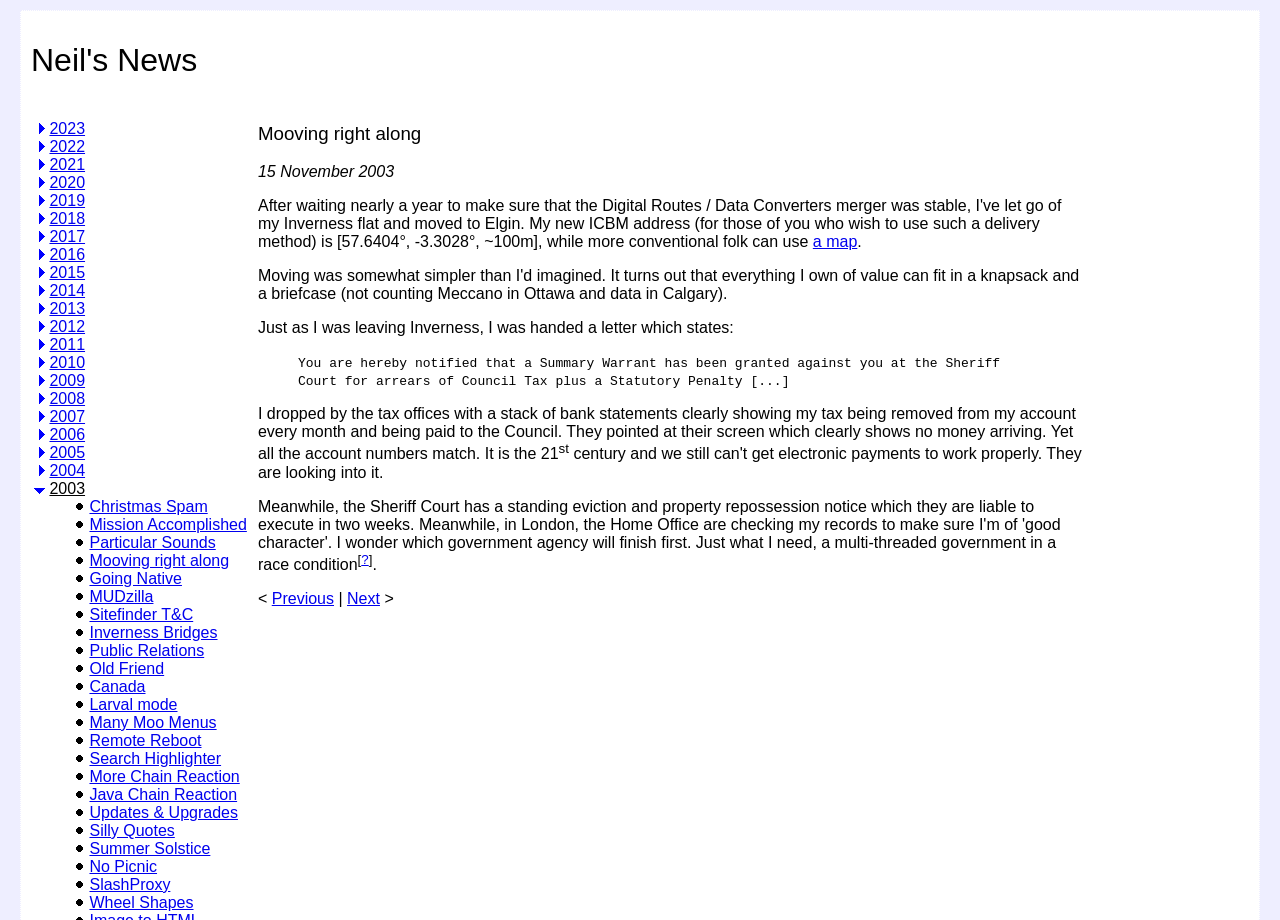Please determine the bounding box coordinates of the element to click on in order to accomplish the following task: "View news from 2009". Ensure the coordinates are four float numbers ranging from 0 to 1, i.e., [left, top, right, bottom].

[0.039, 0.404, 0.066, 0.423]